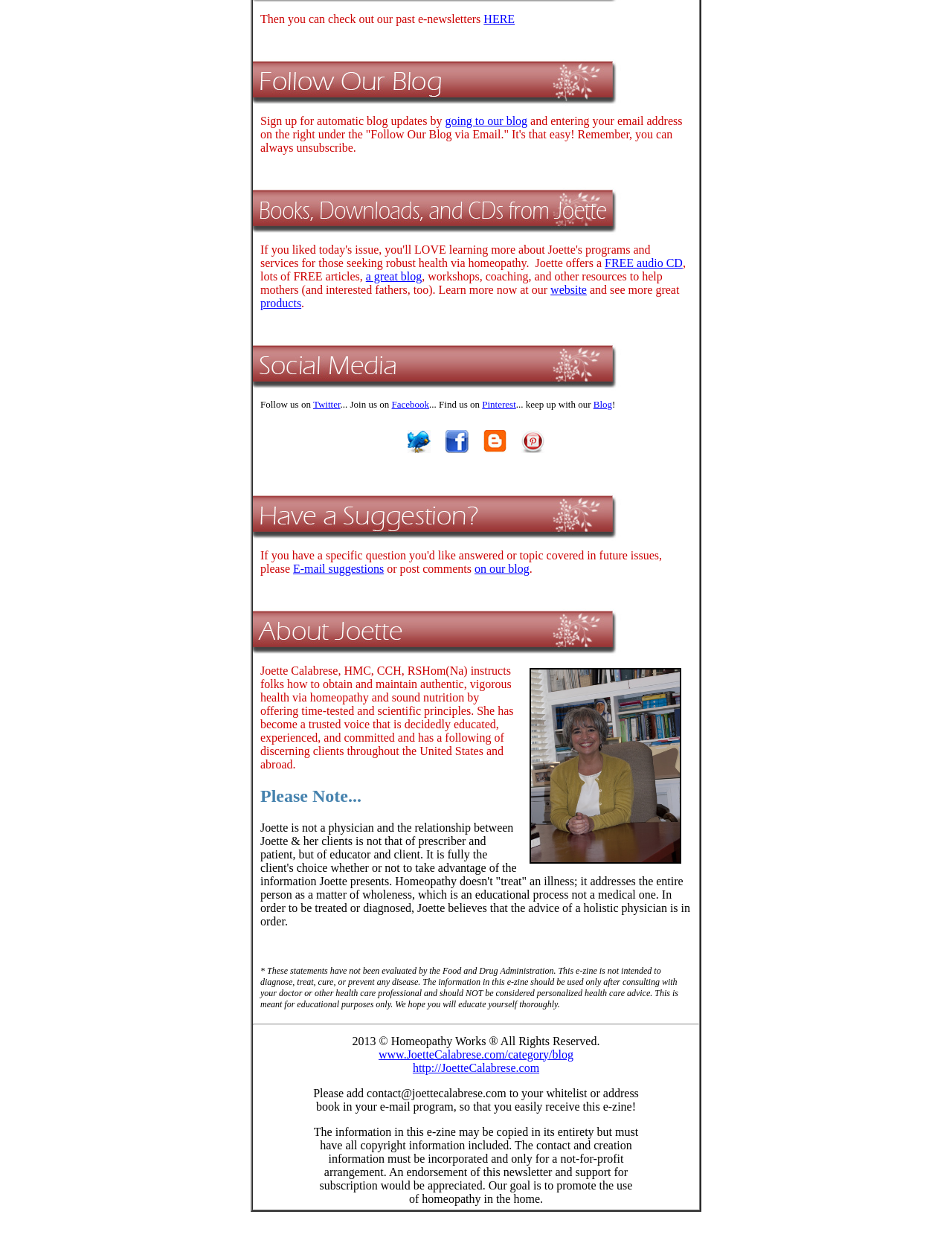Please find the bounding box coordinates of the clickable region needed to complete the following instruction: "Email suggestions". The bounding box coordinates must consist of four float numbers between 0 and 1, i.e., [left, top, right, bottom].

[0.308, 0.45, 0.403, 0.46]